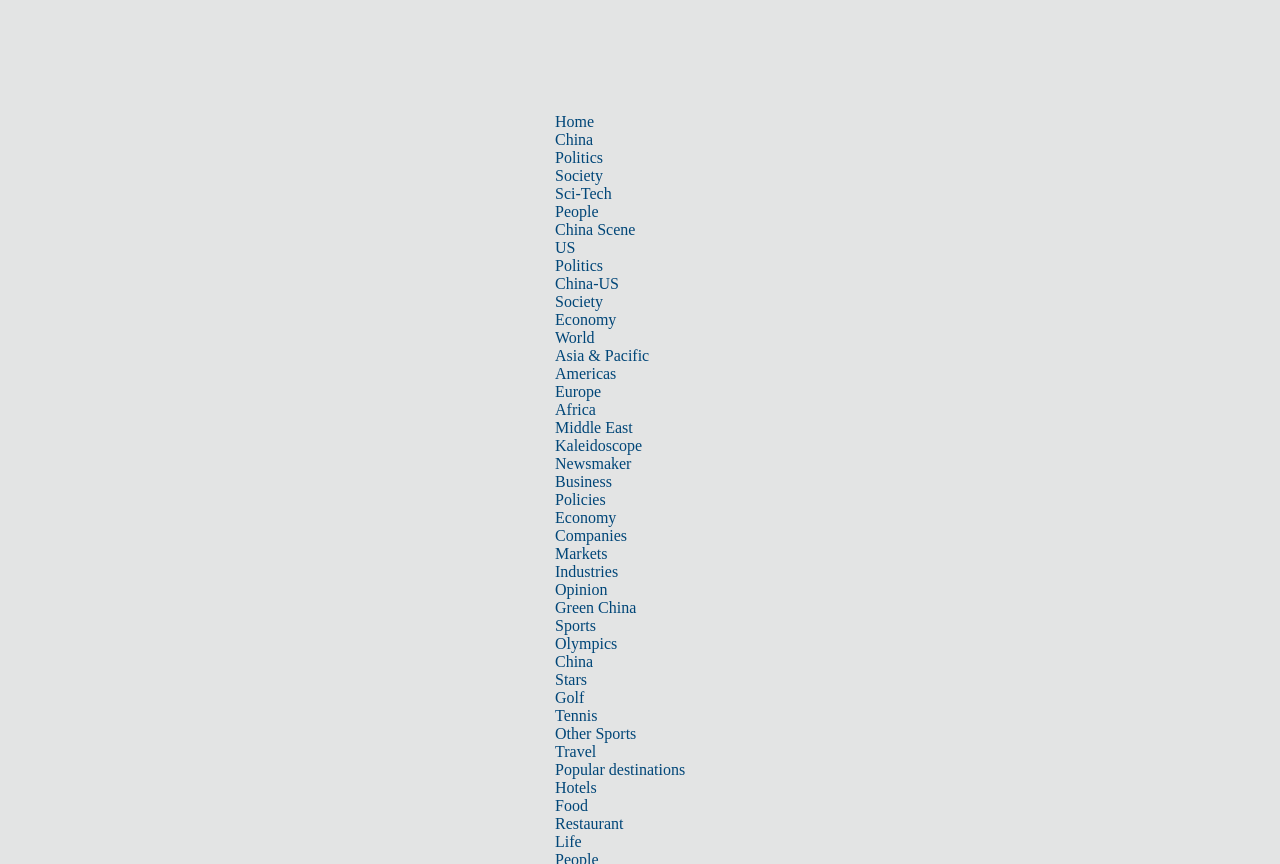Locate the coordinates of the bounding box for the clickable region that fulfills this instruction: "Explore the 'Life' category".

[0.434, 0.964, 0.454, 0.984]